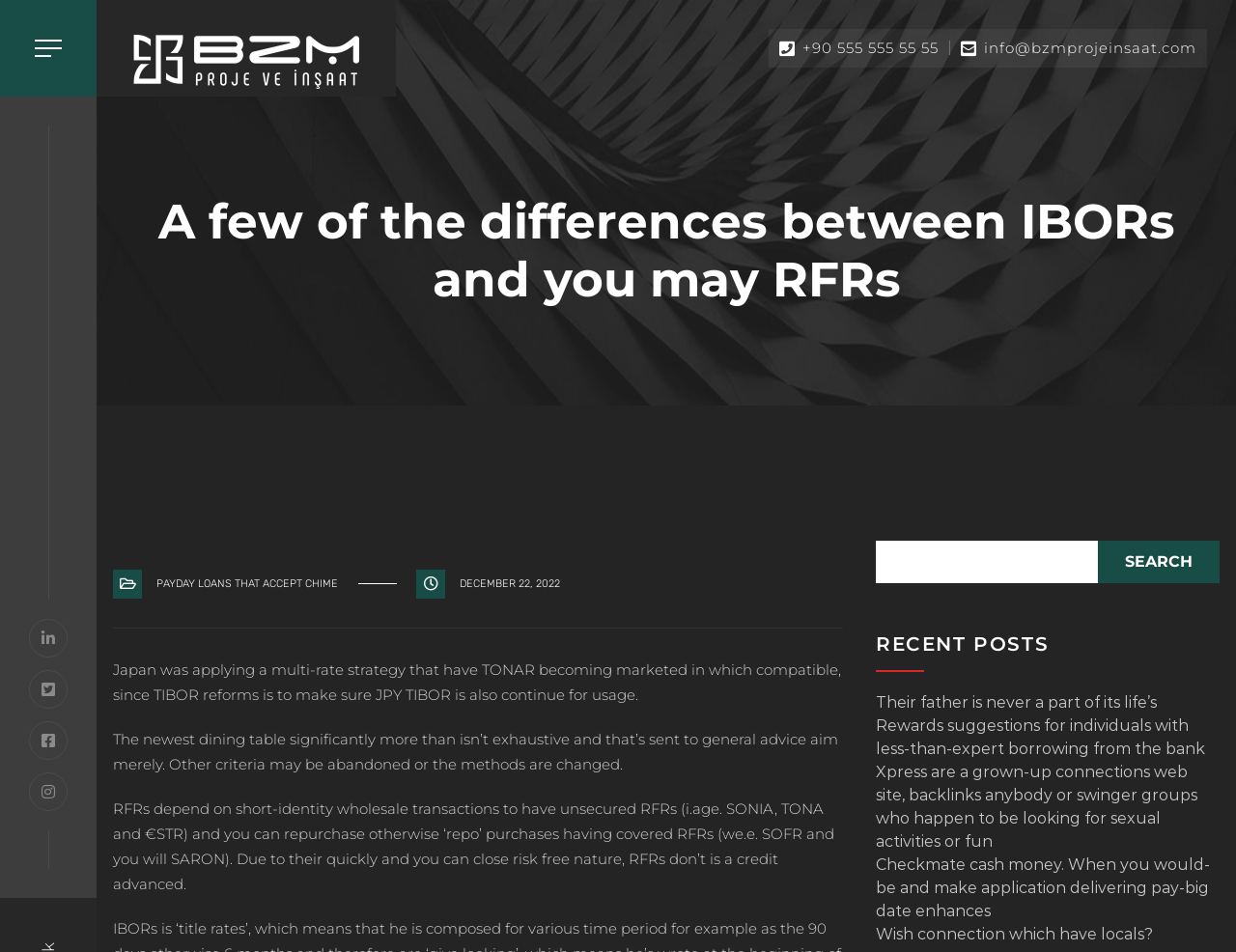Answer the question using only a single word or phrase: 
What is the category of the recent posts on the webpage?

Various topics